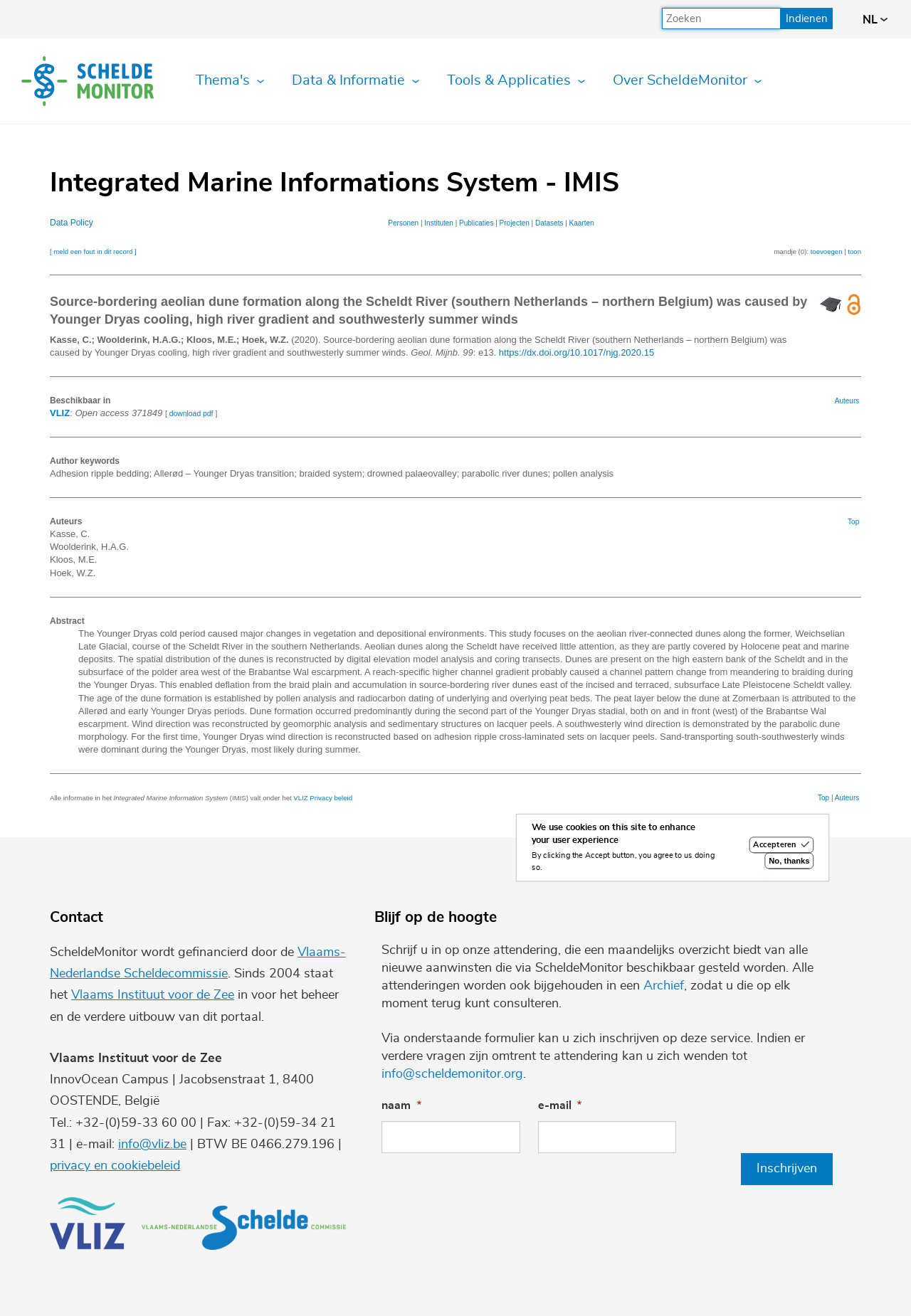Provide the bounding box coordinates for the specified HTML element described in this description: "nl". The coordinates should be four float numbers ranging from 0 to 1, in the format [left, top, right, bottom].

[0.945, 0.006, 0.977, 0.025]